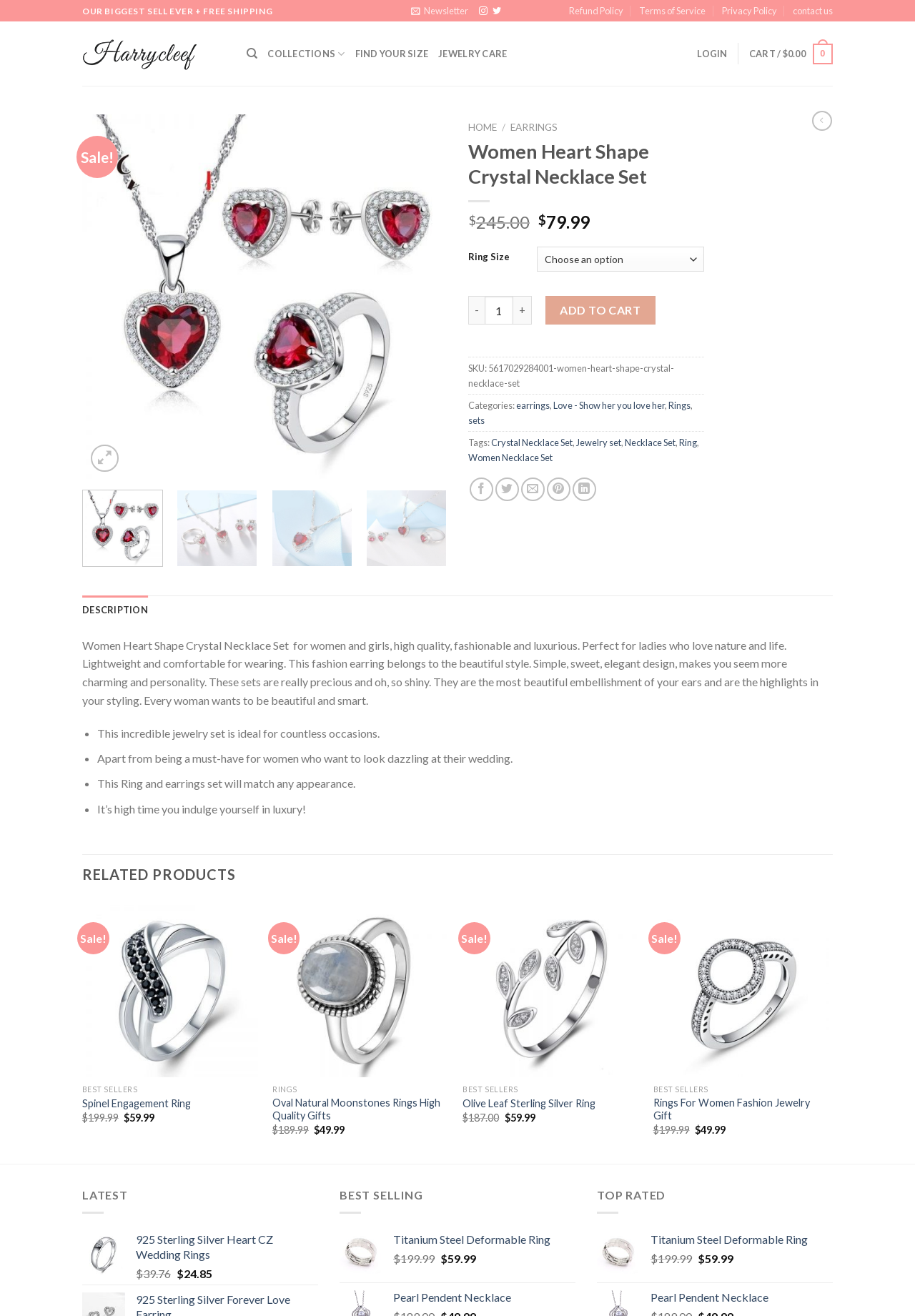Determine the bounding box coordinates in the format (top-left x, top-left y, bottom-right x, bottom-right y). Ensure all values are floating point numbers between 0 and 1. Identify the bounding box of the UI element described by: parent_node: General News

None